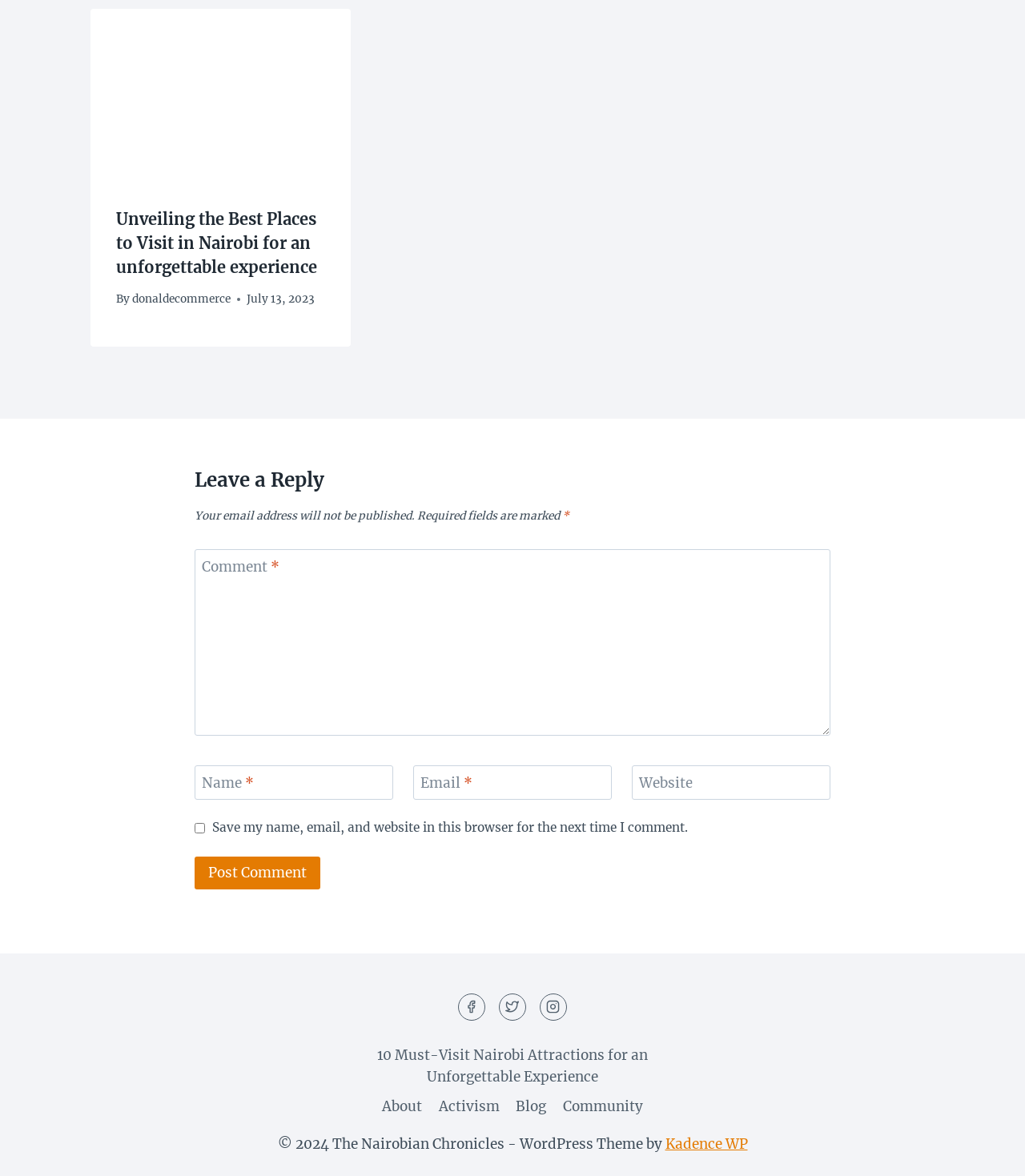Determine the bounding box for the UI element as described: "parent_node: Website aria-label="Website" name="url" placeholder="https://www.example.com"". The coordinates should be represented as four float numbers between 0 and 1, formatted as [left, top, right, bottom].

[0.617, 0.651, 0.81, 0.68]